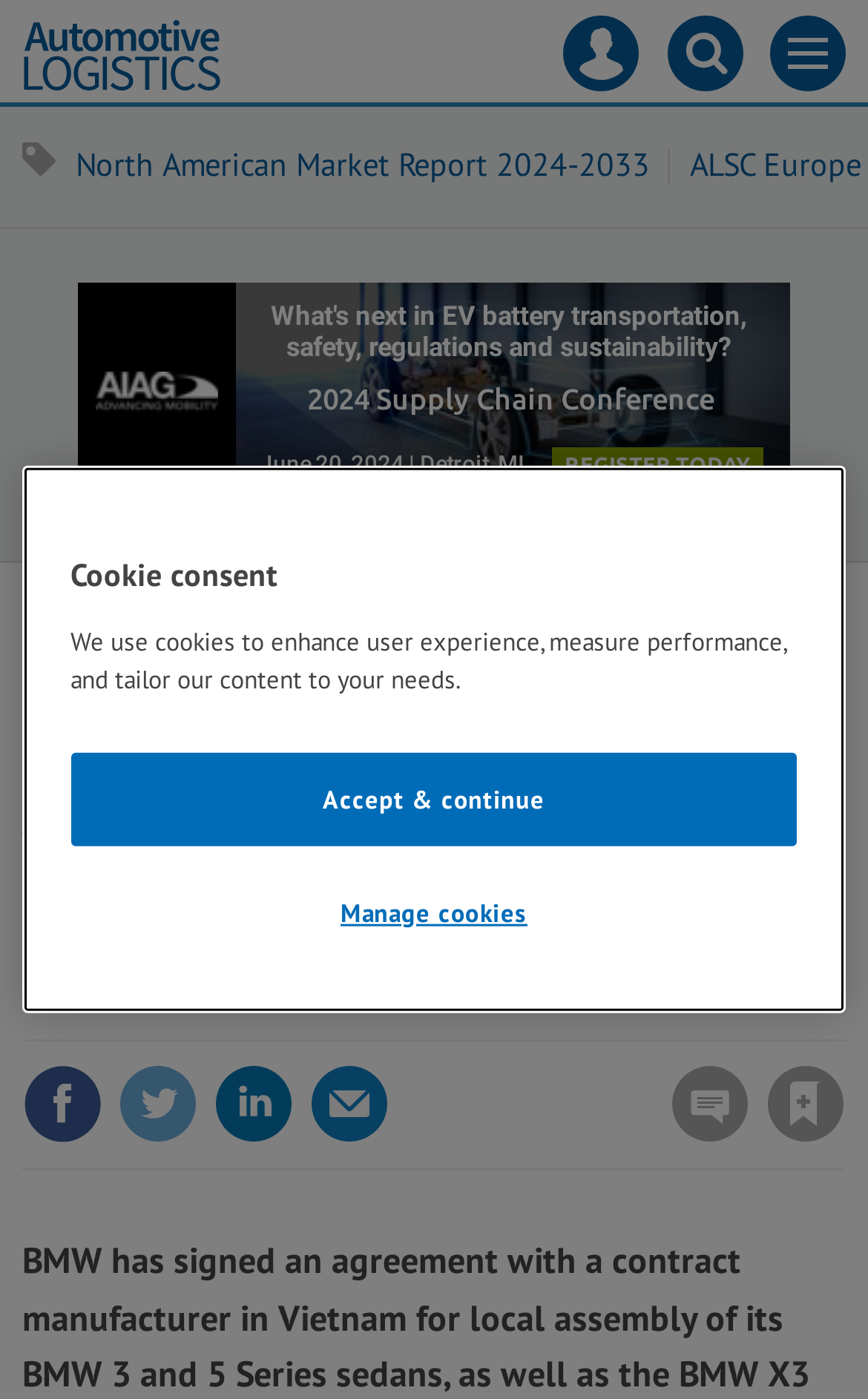Please identify the bounding box coordinates of the clickable region that I should interact with to perform the following instruction: "Read more about INBOUND LOGISTICS". The coordinates should be expressed as four float numbers between 0 and 1, i.e., [left, top, right, bottom].

[0.026, 0.451, 0.436, 0.532]